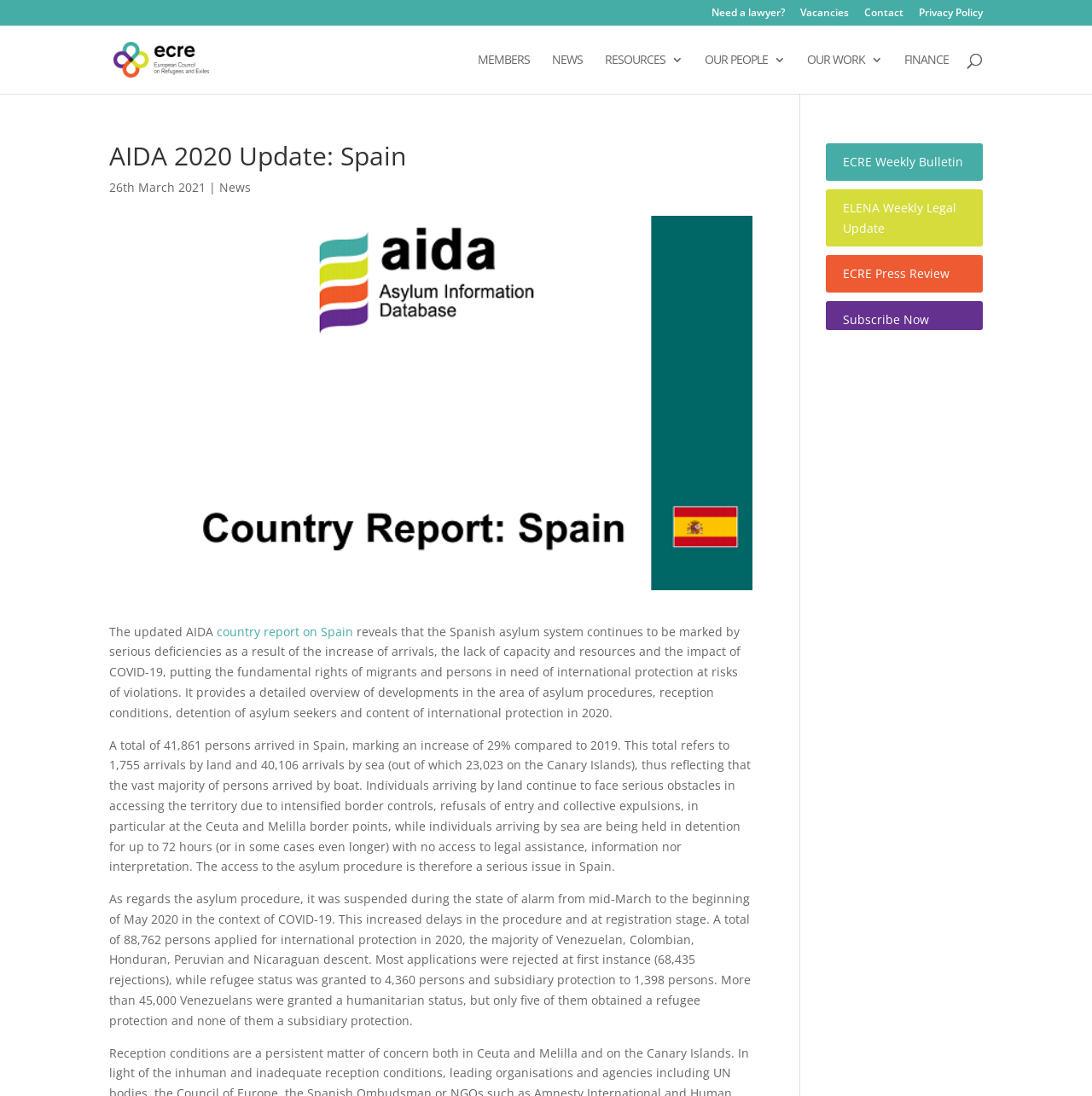What is the name of the bulletin? Based on the image, give a response in one word or a short phrase.

ECRE Weekly Bulletin